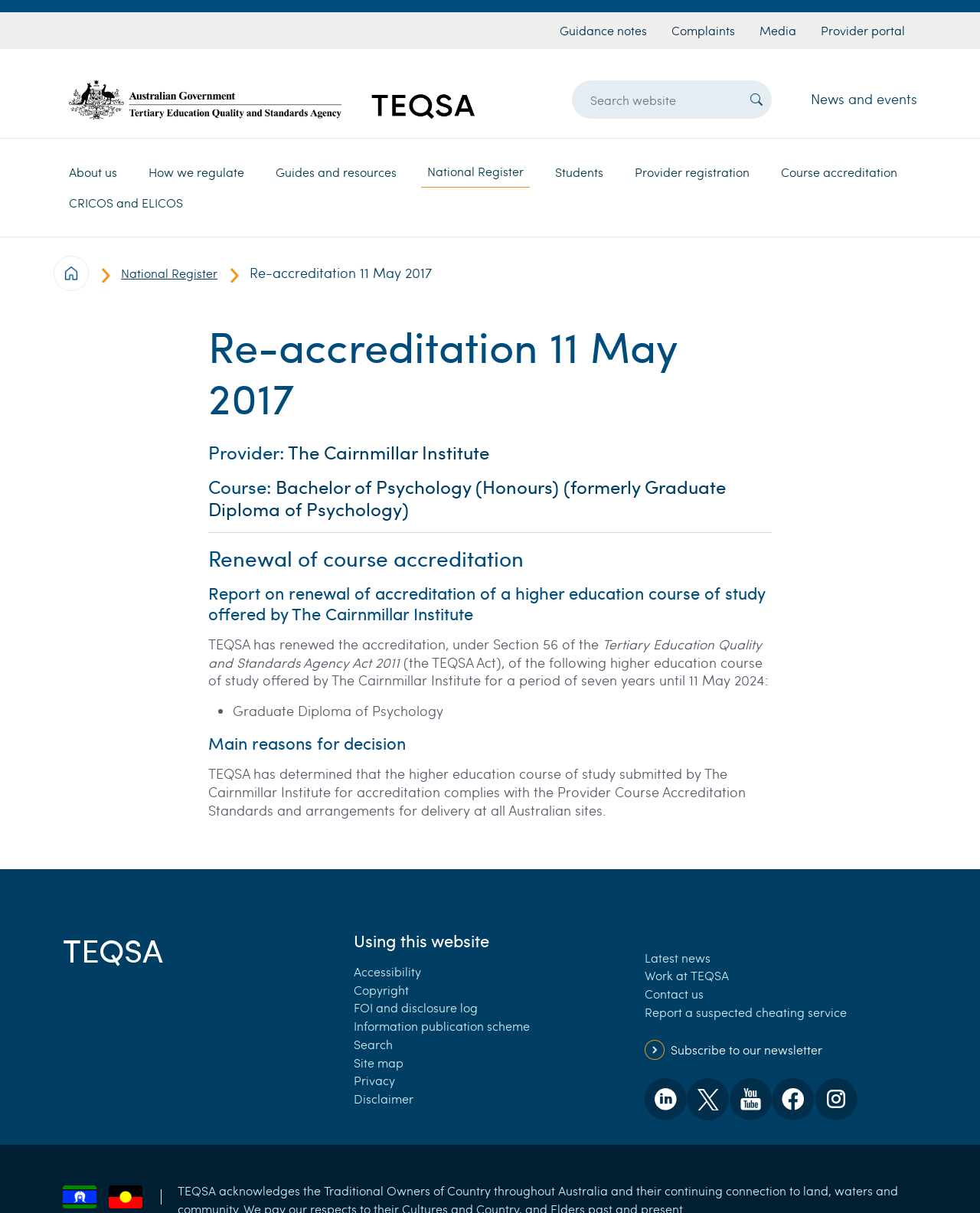Based on the image, provide a detailed response to the question:
What is the name of the provider?

I found the answer by looking at the heading 'Provider: The Cairnmillar Institute' in the article section of the webpage.